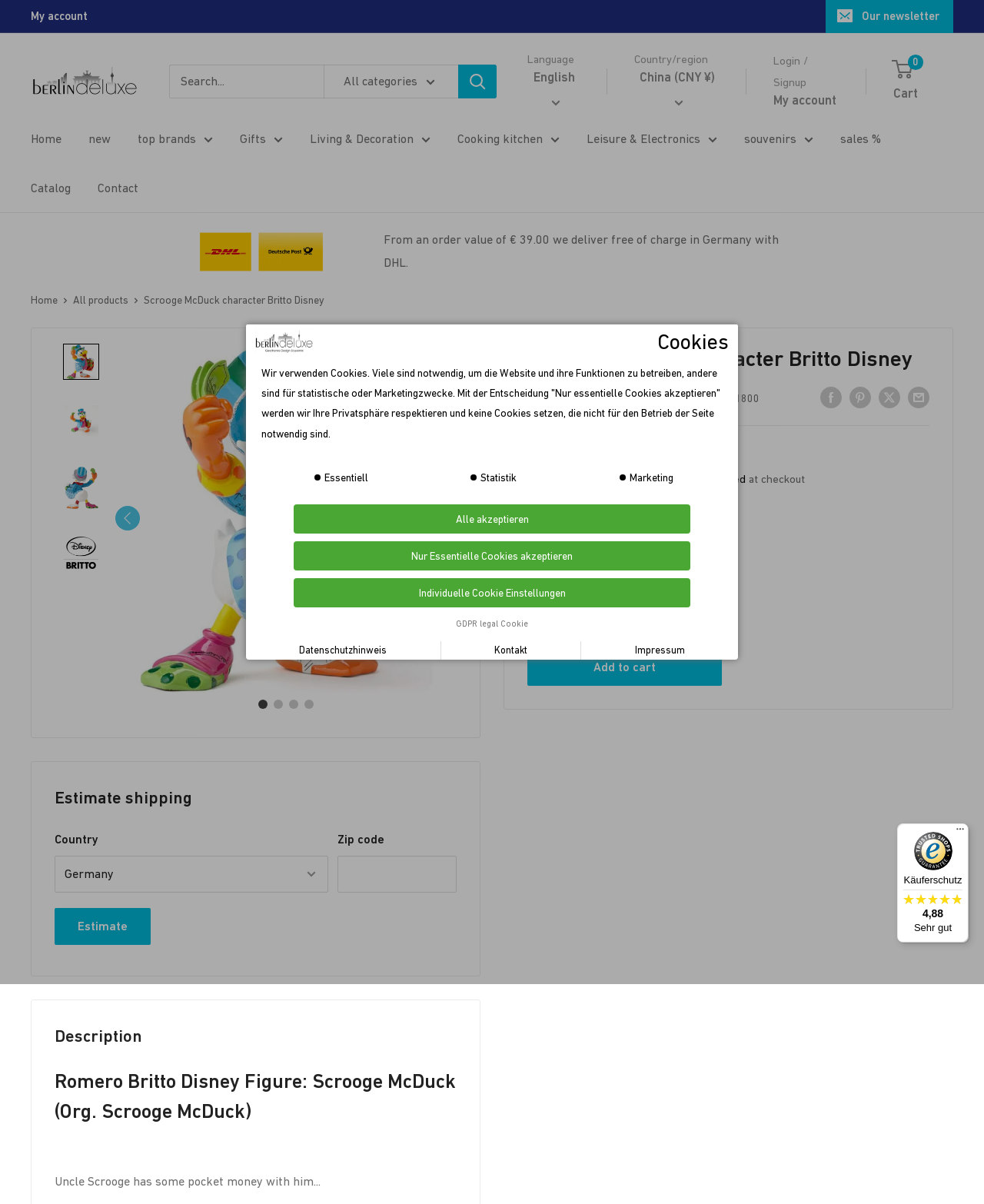Find and provide the bounding box coordinates for the UI element described here: "aria-label="Search..." name="q" placeholder="Search..."". The coordinates should be given as four float numbers between 0 and 1: [left, top, right, bottom].

[0.172, 0.054, 0.329, 0.082]